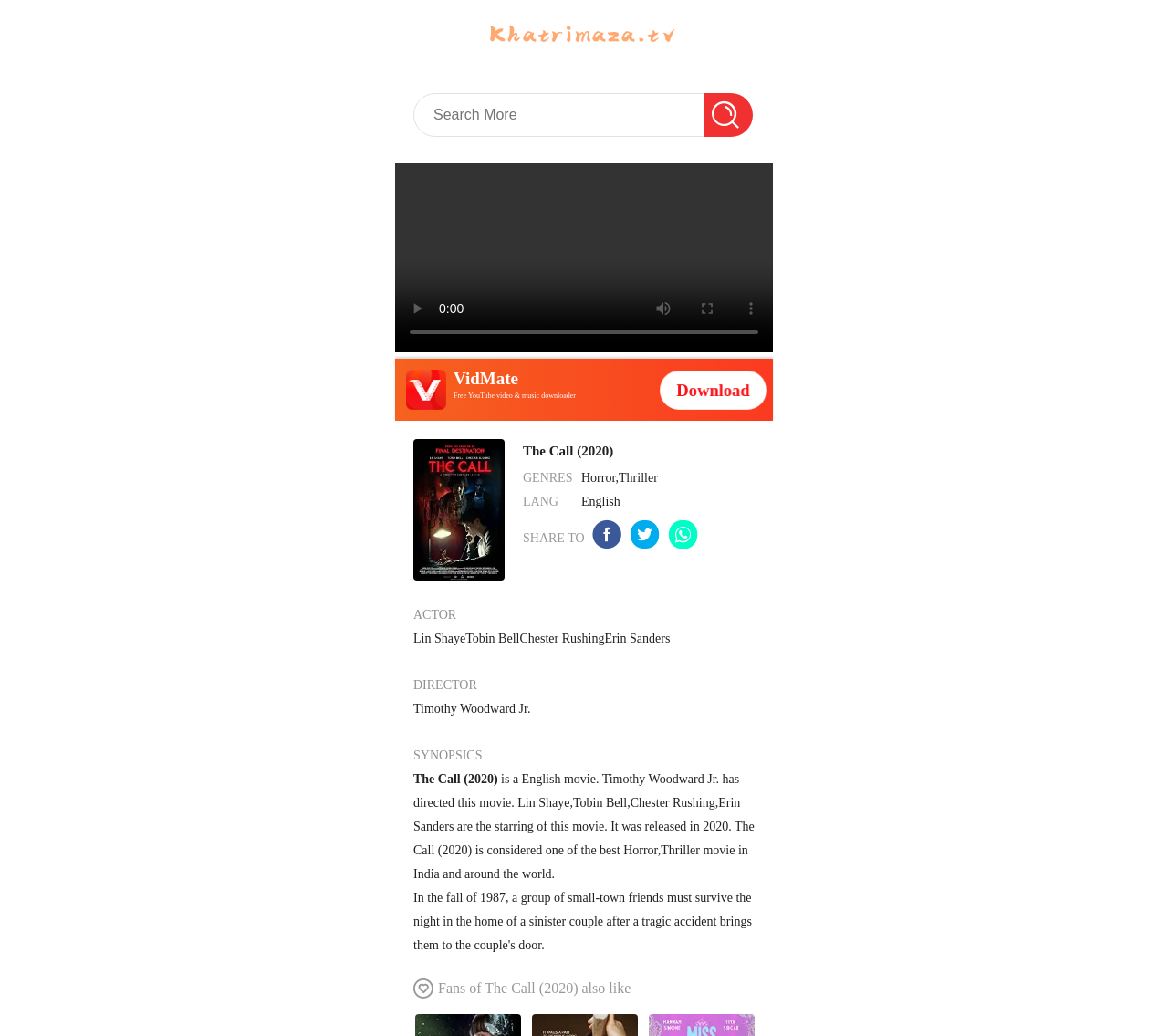What can be done with the movie on this webpage?
From the image, respond using a single word or phrase.

Watch, Download